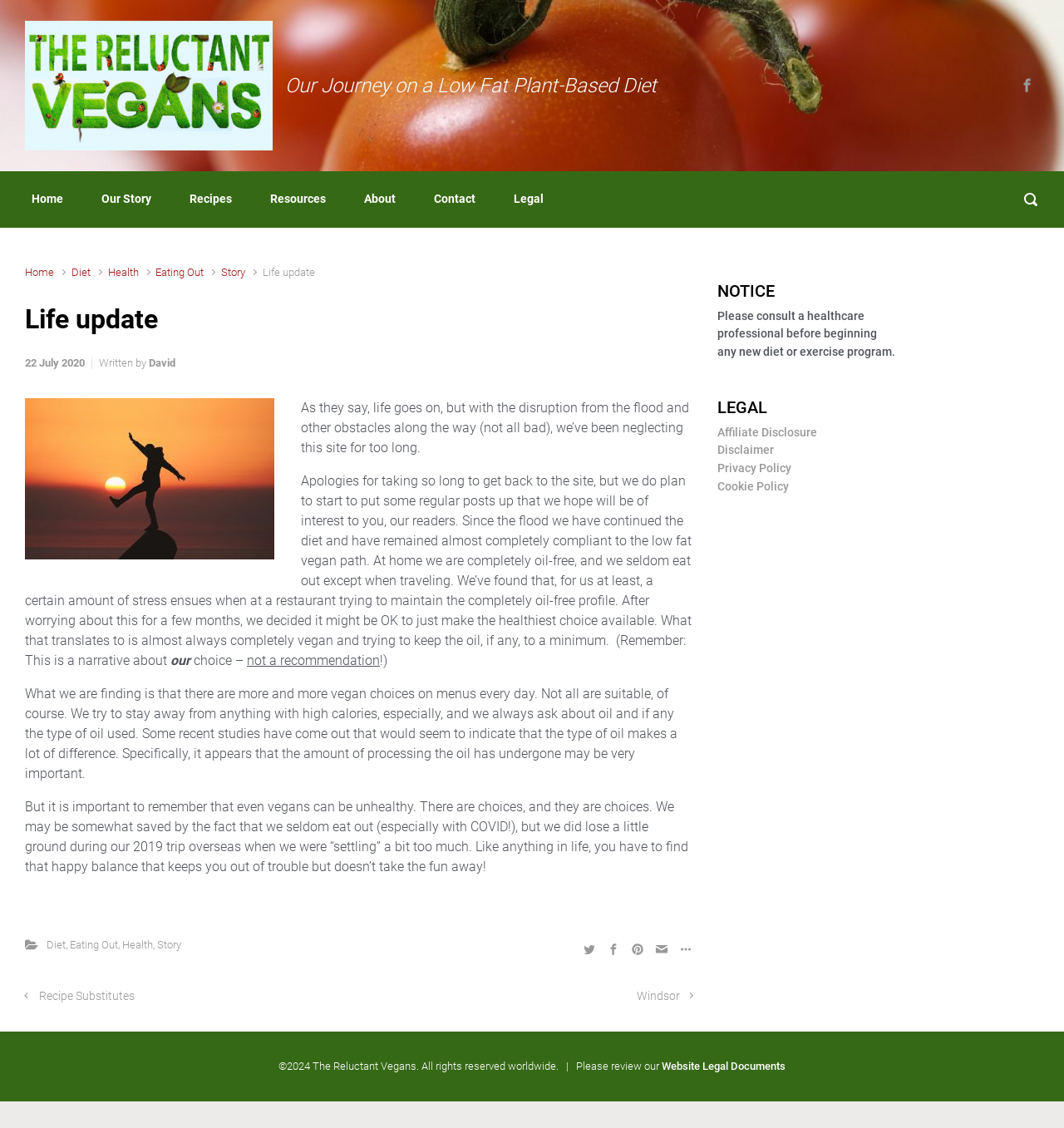Use a single word or phrase to answer the question: 
What is the topic of the article?

Life update